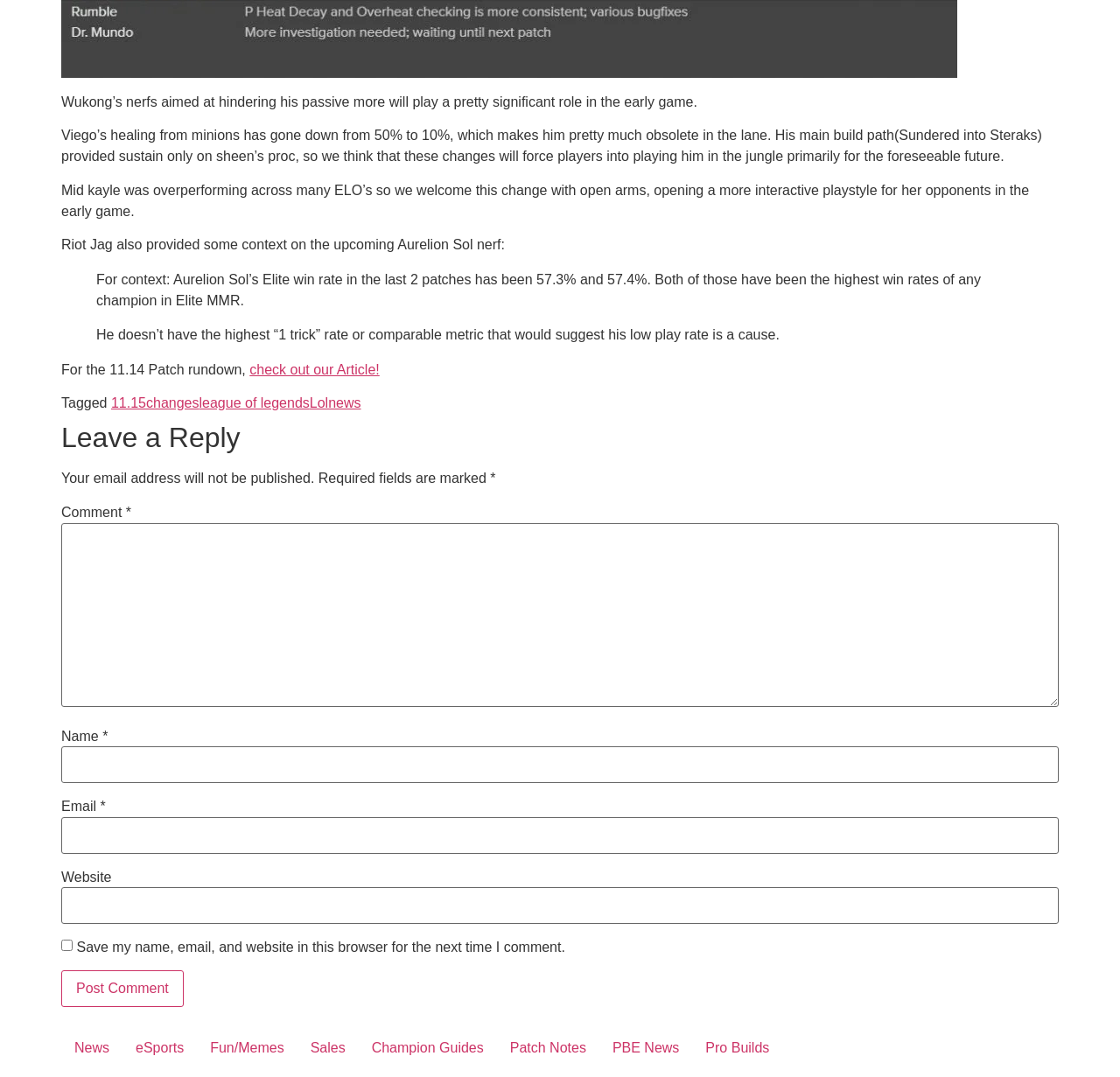Analyze the image and deliver a detailed answer to the question: What is the new healing percentage from minions for Viego?

The text states that Viego's healing from minions has gone down from 50% to 10%, making him obsolete in the lane.